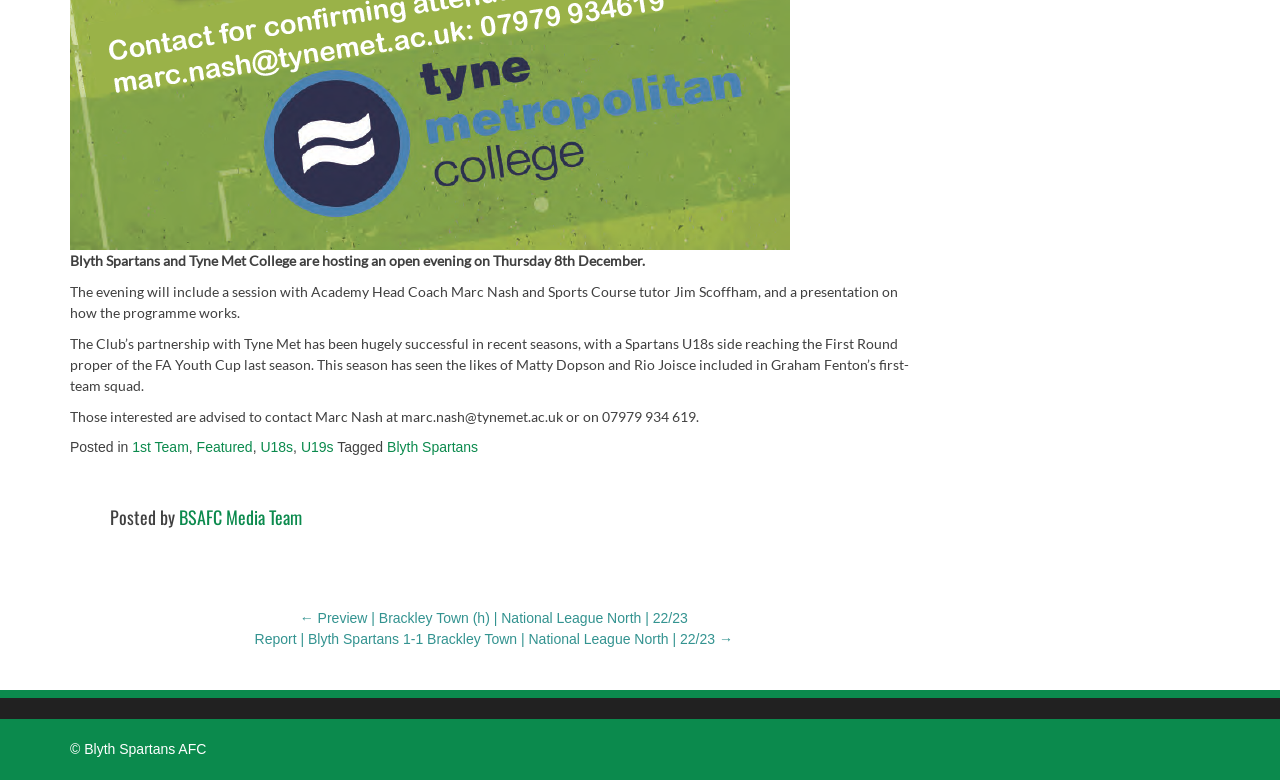Specify the bounding box coordinates of the area to click in order to execute this command: 'View the previous post about Brackley Town'. The coordinates should consist of four float numbers ranging from 0 to 1, and should be formatted as [left, top, right, bottom].

[0.234, 0.782, 0.537, 0.802]